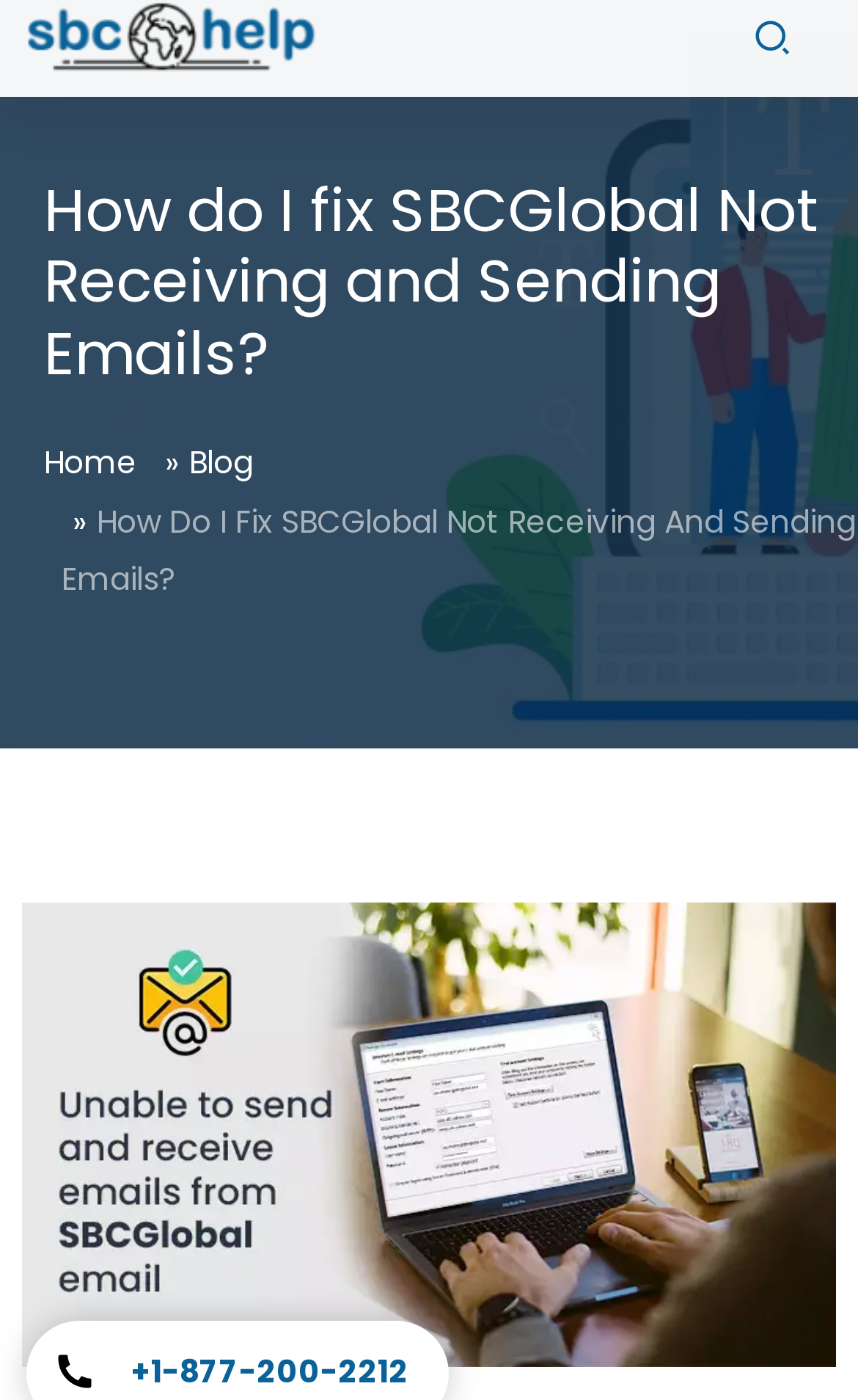Generate a comprehensive description of the webpage content.

The webpage is about troubleshooting steps to fix errors with sending and receiving emails on an SBCGlobal mail account. At the top left corner, there is a logo link and an image of the logo. On the top right corner, there is a search icon link. Below the logo, there is a large image that spans the entire width of the page, with a heading that reads "How do I fix SBCGlobal Not Receiving and Sending Emails?" 

Underneath the heading, there are two links, "Home" and "Blog", positioned side by side. Following these links, there is a static text that repeats the title "How Do I Fix SBCGlobal Not Receiving And Sending Emails?". 

Further down the page, there is another large image that takes up most of the page's width. At the bottom of the page, there is a phone number link "+1-877-200-2212" positioned near the center.